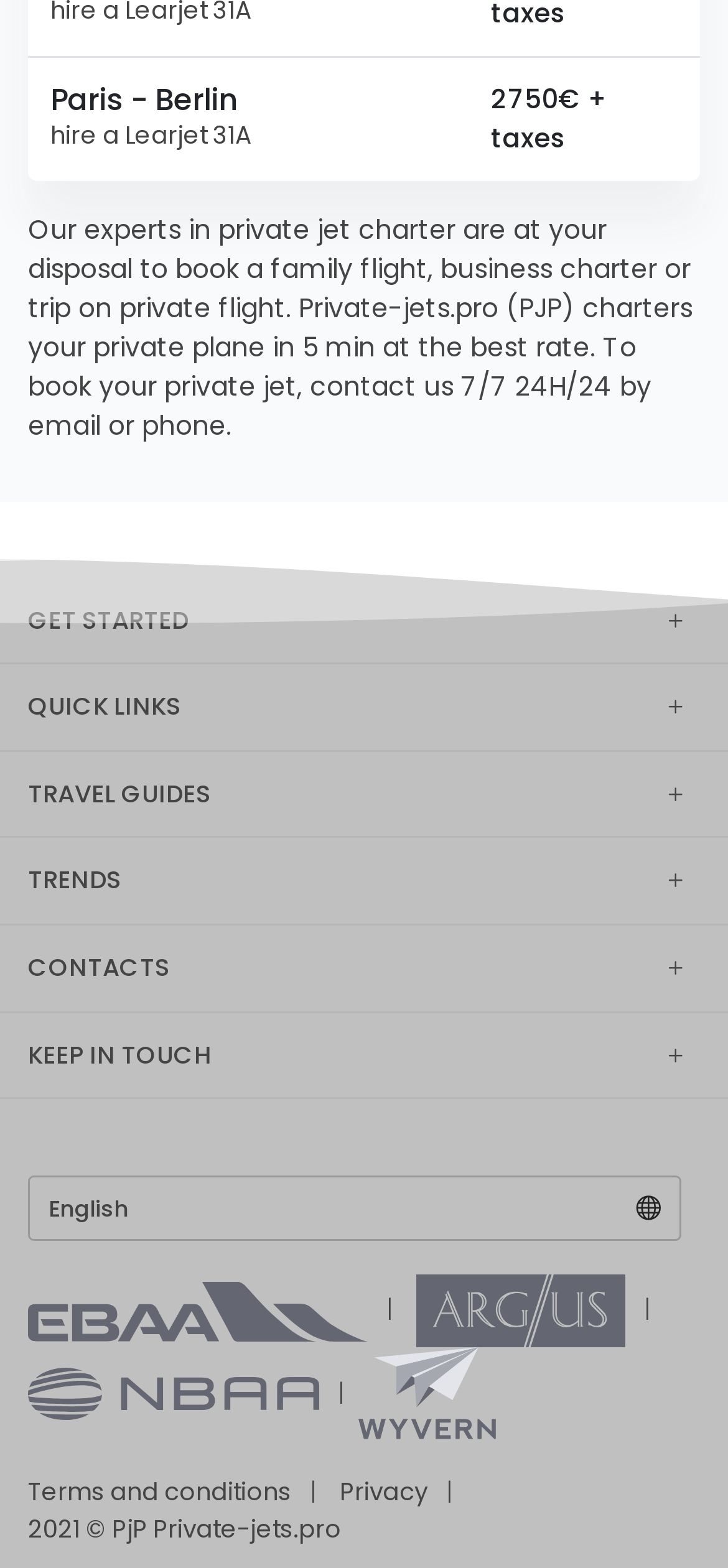What is the price range for Paris-Berlin Learjet 31A?
Please give a detailed answer to the question using the information shown in the image.

The webpage displays a grid cell with the text 'Paris - Berlin hire a Learjet 31A' and another grid cell with the text '2750€ + taxes', indicating that the price range for hiring a Learjet 31A for a Paris-Berlin trip is 2750€ plus taxes.